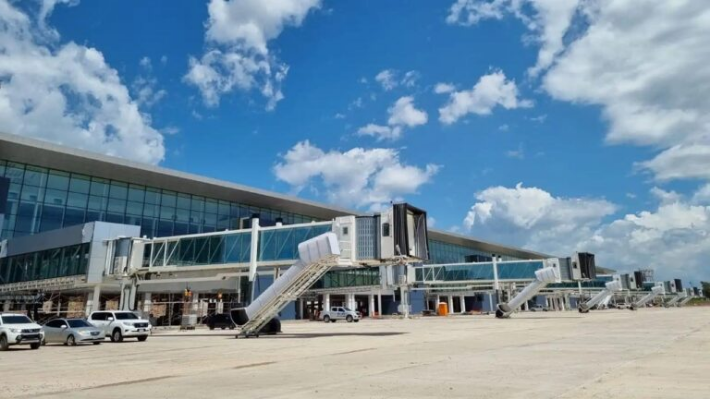Give a detailed account of the elements present in the image.

The image depicts the newly constructed Palmerola International Airport in Comayagua, Honduras. Featuring a modern design, the airport showcases a spacious terminal with large glass panels, allowing for abundant natural light. Prominent are the jet bridges that connect the terminal to parked aircraft, highlighting the airport's readiness to accommodate travelers. The scene is set against a backdrop of a bright blue sky dotted with fluffy white clouds, emphasizing the airport's fresh and inviting atmosphere. This development is part of a significant project aimed at replacing the older Toncontín International Airport, enhancing air travel capabilities in the region.